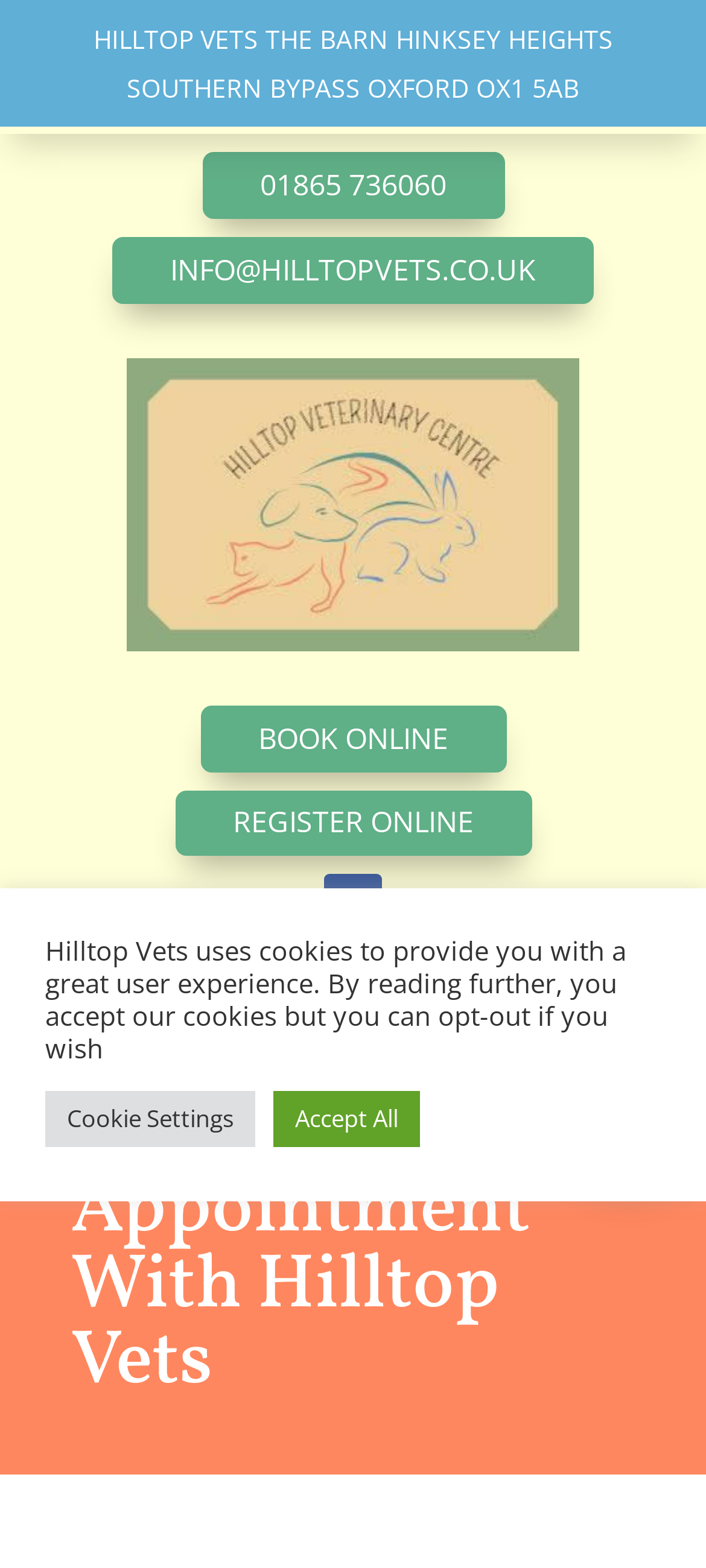Given the element description "Accept All" in the screenshot, predict the bounding box coordinates of that UI element.

[0.387, 0.696, 0.595, 0.732]